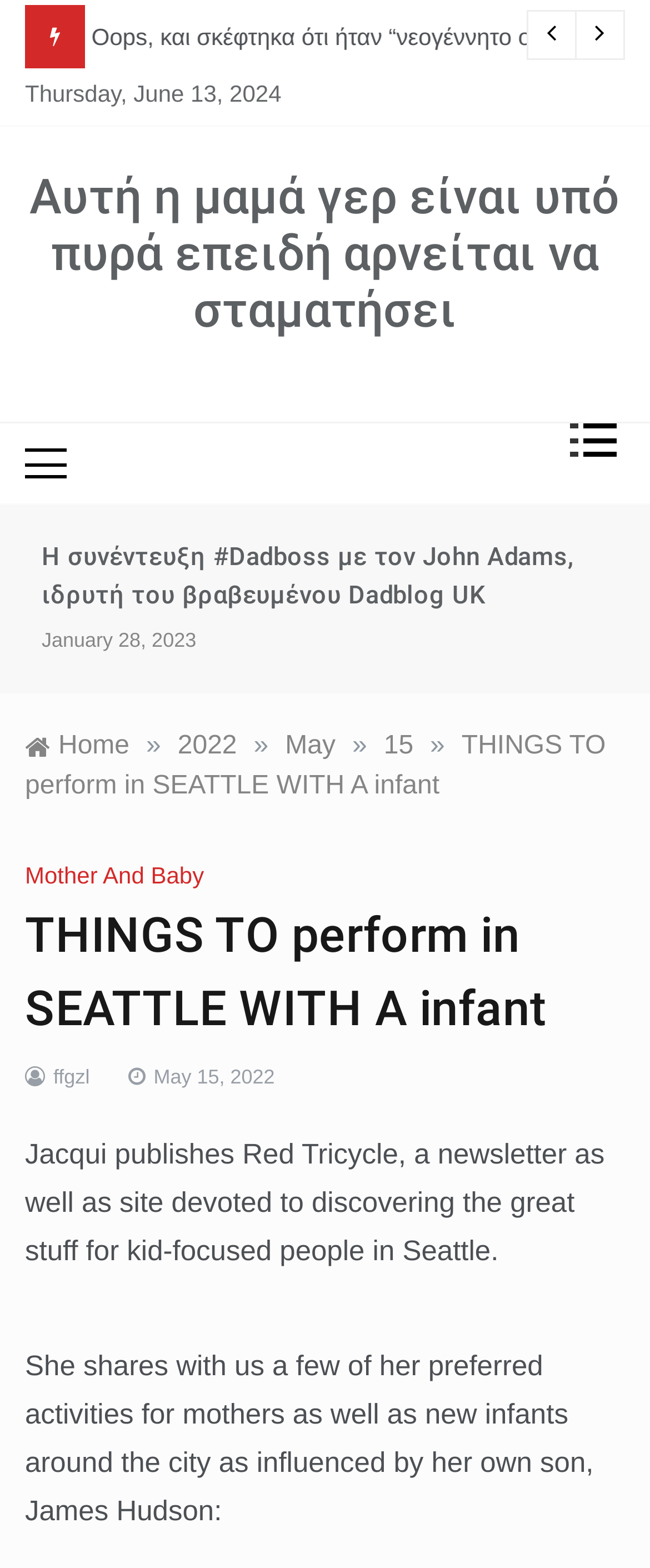Please determine the bounding box coordinates, formatted as (top-left x, top-left y, bottom-right x, bottom-right y), with all values as floating point numbers between 0 and 1. Identify the bounding box of the region described as: parent_node: Μεταφορά

[0.81, 0.006, 0.887, 0.038]